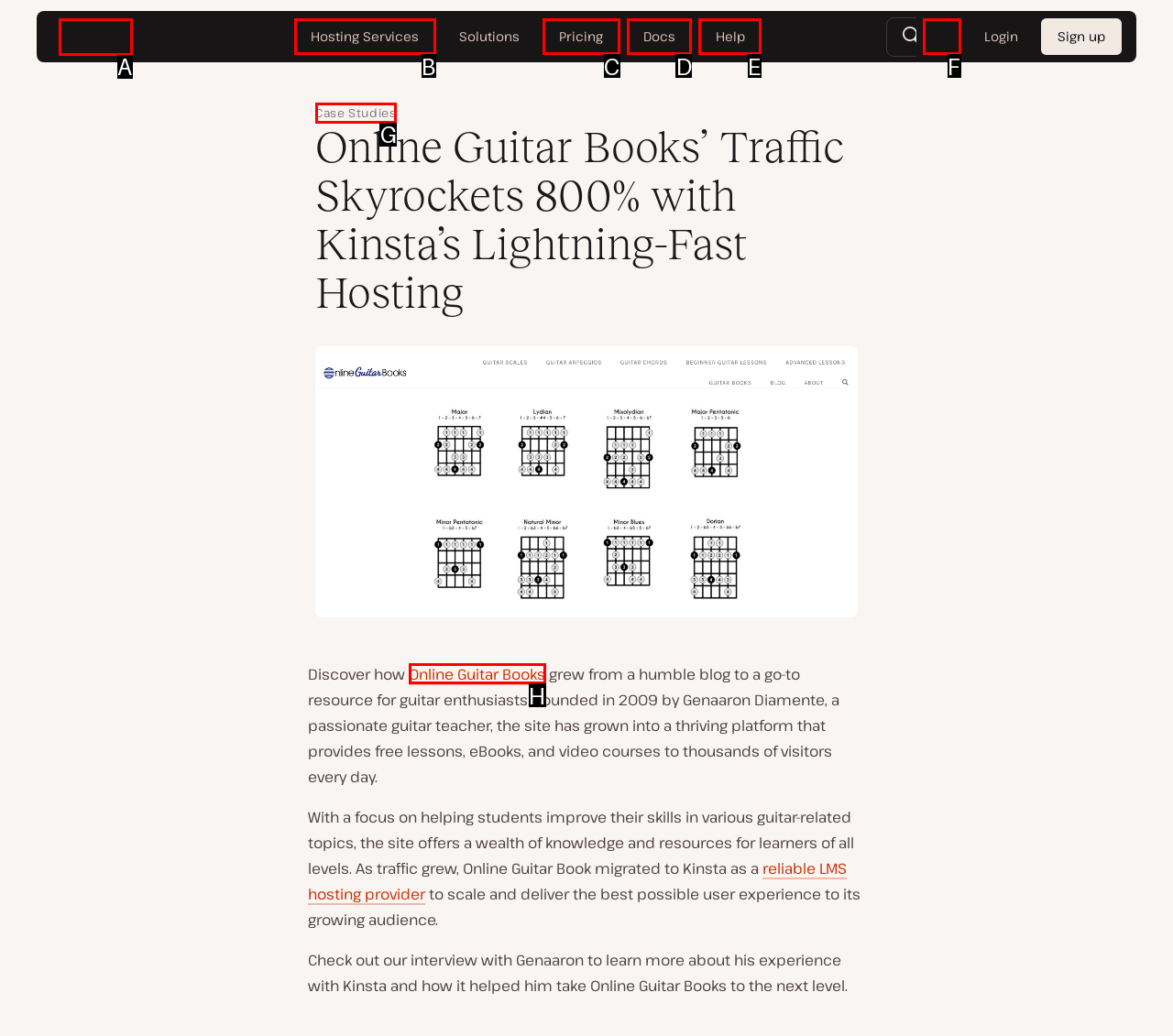Which UI element should you click on to achieve the following task: Search for something? Provide the letter of the correct option.

F